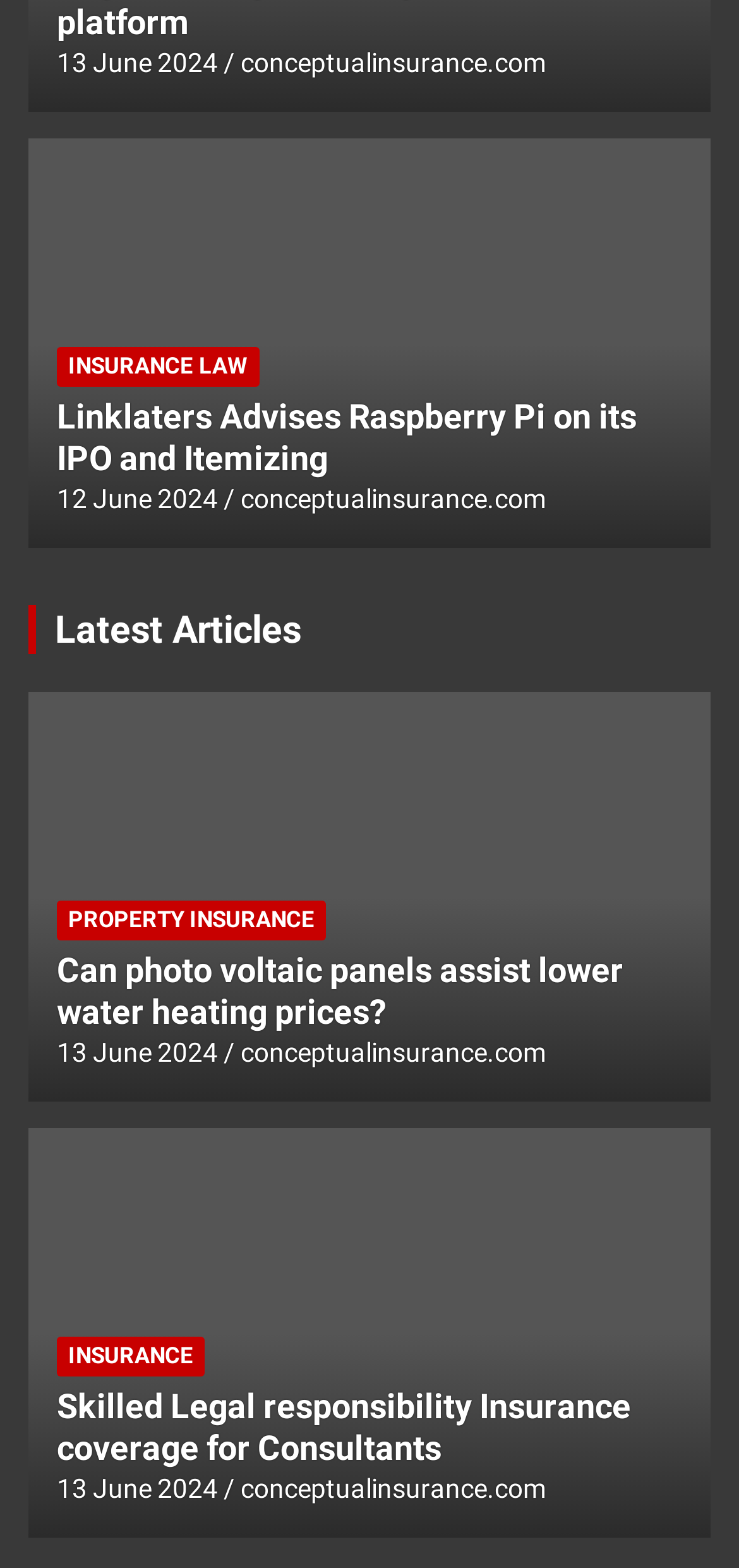Please find the bounding box coordinates of the element's region to be clicked to carry out this instruction: "read 'Can photo voltaic panels assist lower water heating prices?'".

[0.077, 0.606, 0.923, 0.658]